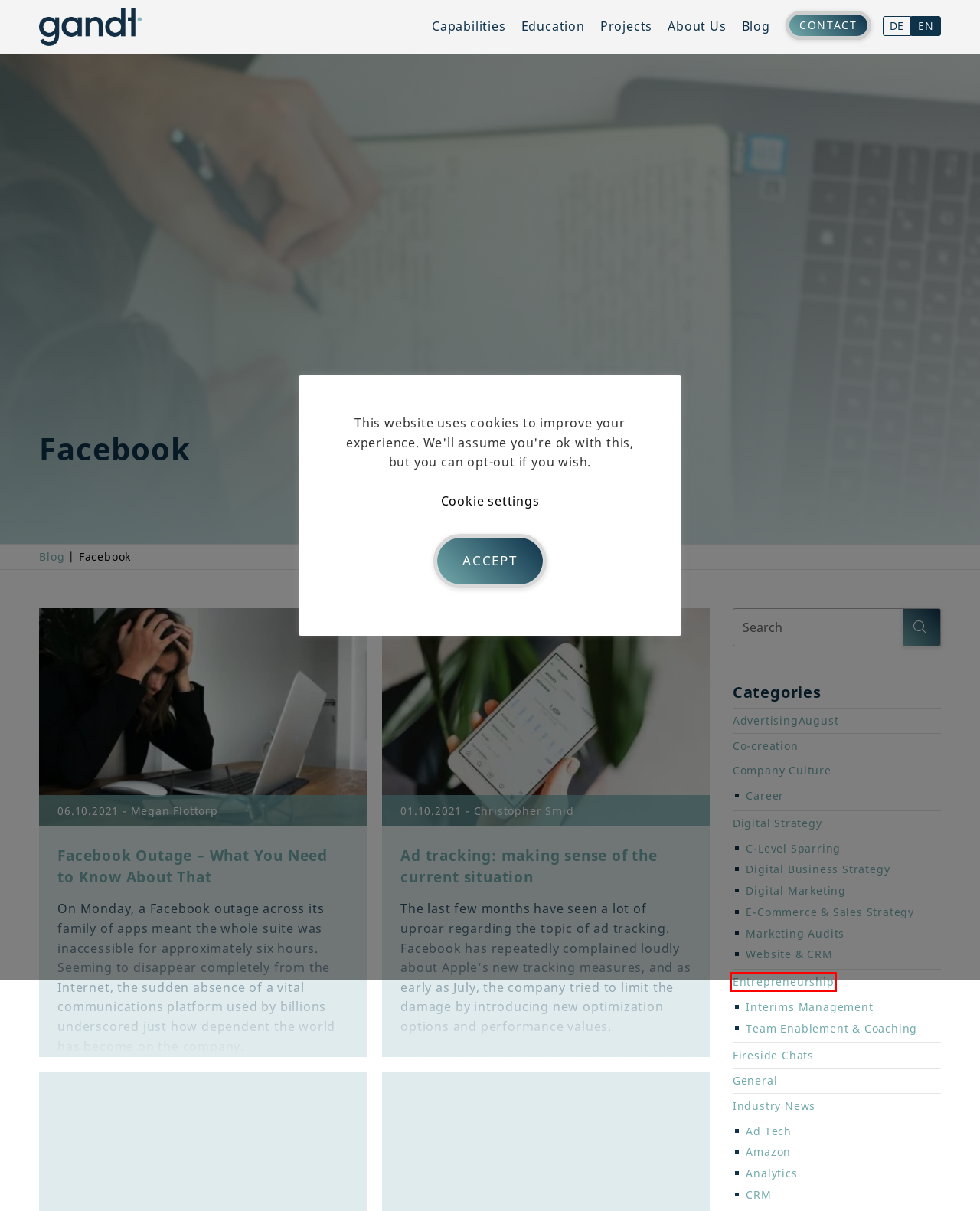You are given a screenshot of a webpage with a red rectangle bounding box. Choose the best webpage description that matches the new webpage after clicking the element in the bounding box. Here are the candidates:
A. Co-creation Archive - GANDT
B. Marketing Audits | GANDT - Together we shape the digital future
C. Entrepreneurship | GANDT - Together we shape the digital future
D. Digital Strategy | GANDT - Together we shape the digital future
E. Digital Marketing | GANDT - Together we shape the digital future
F. GANDT - Together we shape the digital future
G. AdvertisingAugust Archive - GANDT
H. Facebook Outage - What You Need to Know About That | GANDT

C